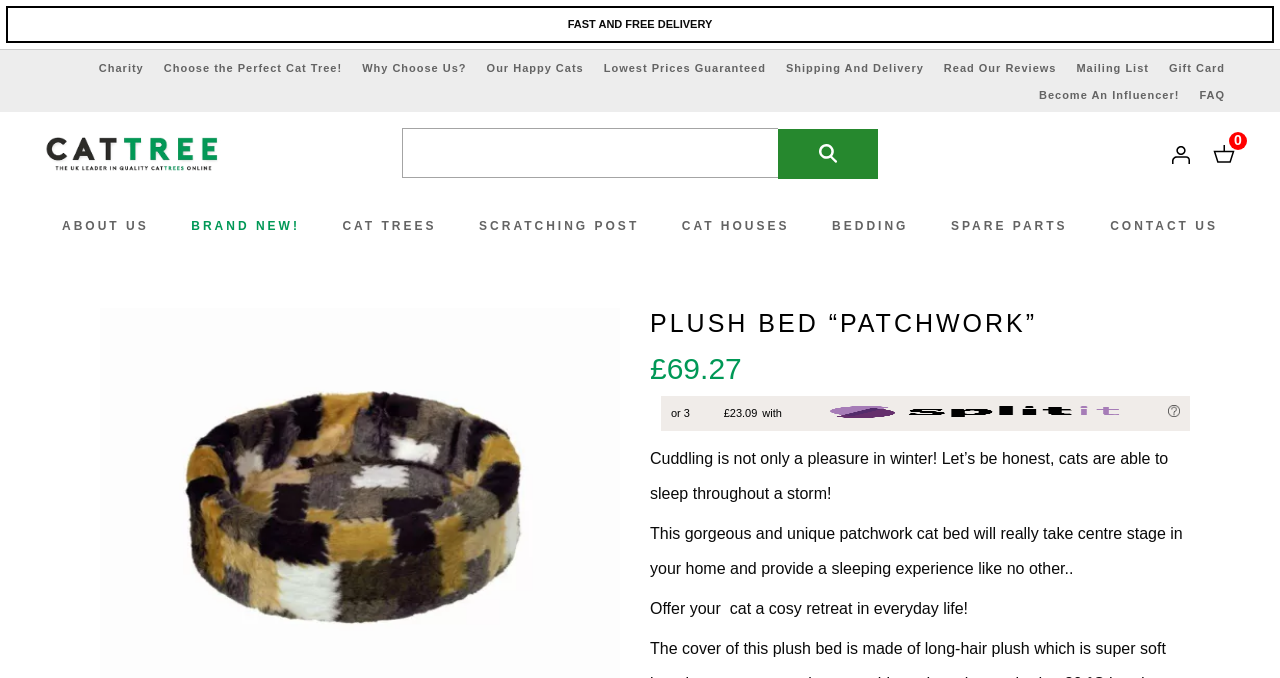Please respond to the question with a concise word or phrase:
What is the purpose of the cat bed?

Provide a sleeping experience